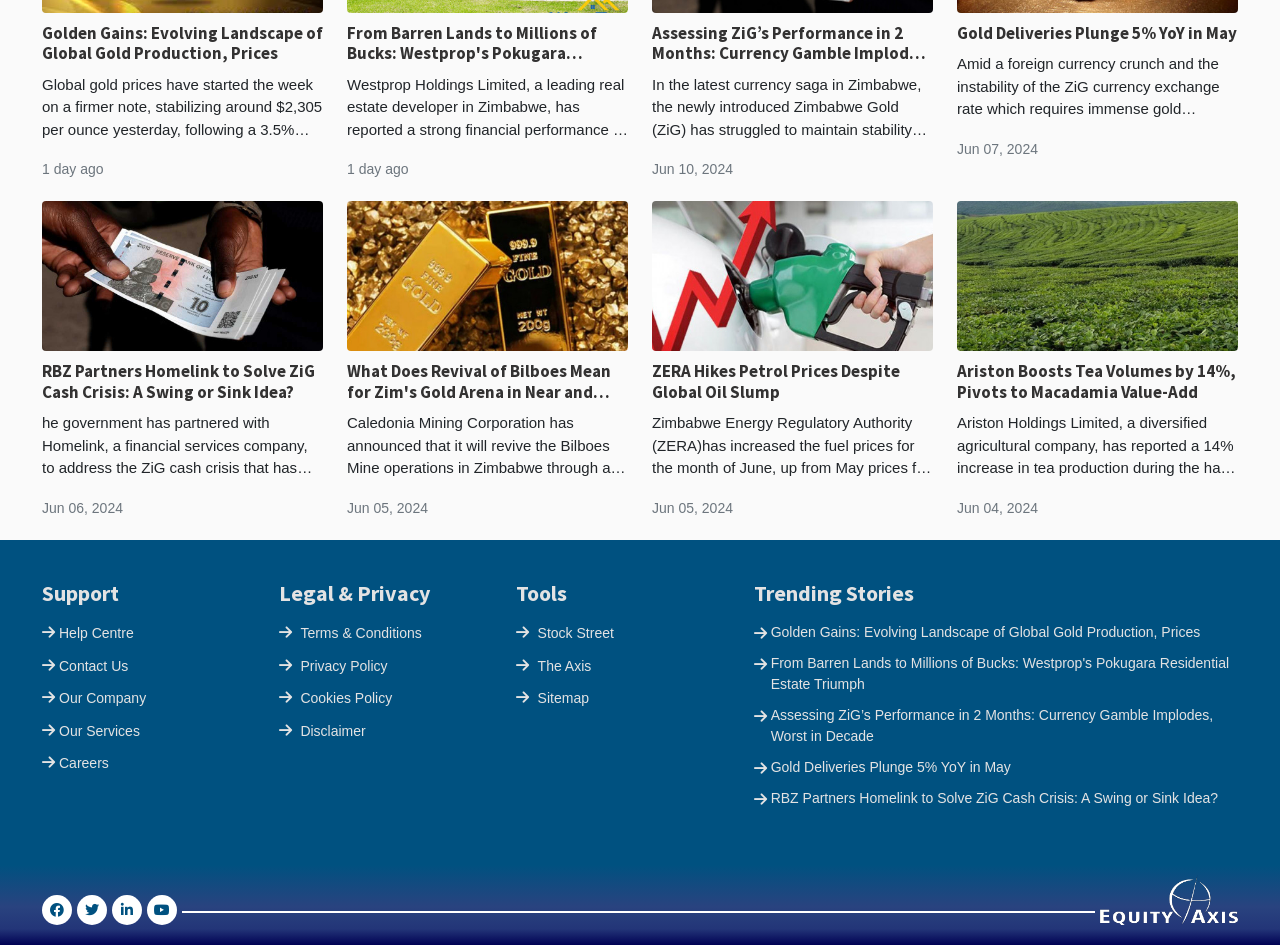What is the title of the first article?
Based on the screenshot, provide your answer in one word or phrase.

Golden Gains